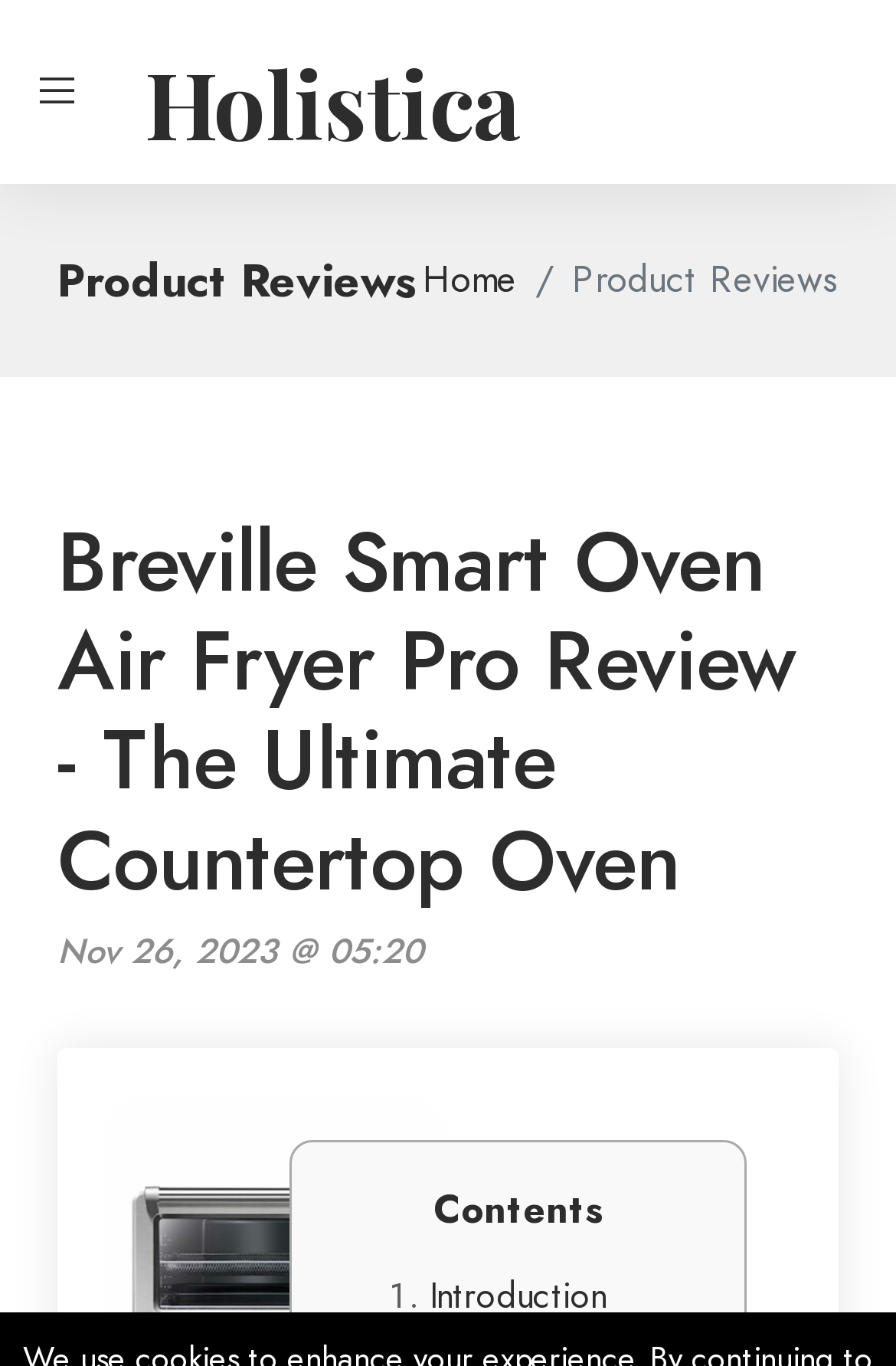How many links are in the breadcrumb region?
Please provide a comprehensive and detailed answer to the question.

I determined the answer by looking at the region element with the description 'breadcrumb' and counting the number of link elements within it, which are 2.